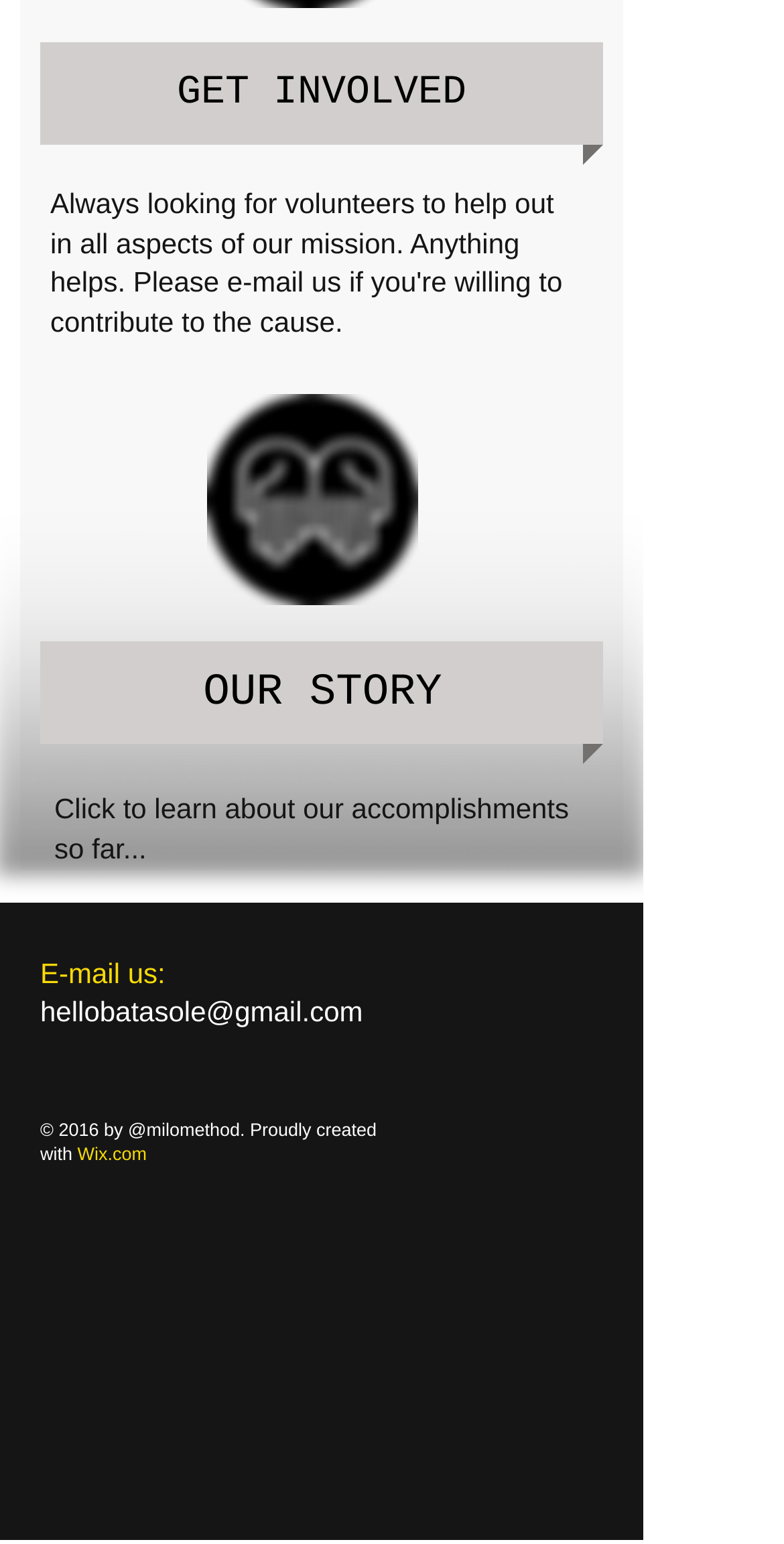Answer the question with a brief word or phrase:
What is the website builder of this webpage?

Wix.com